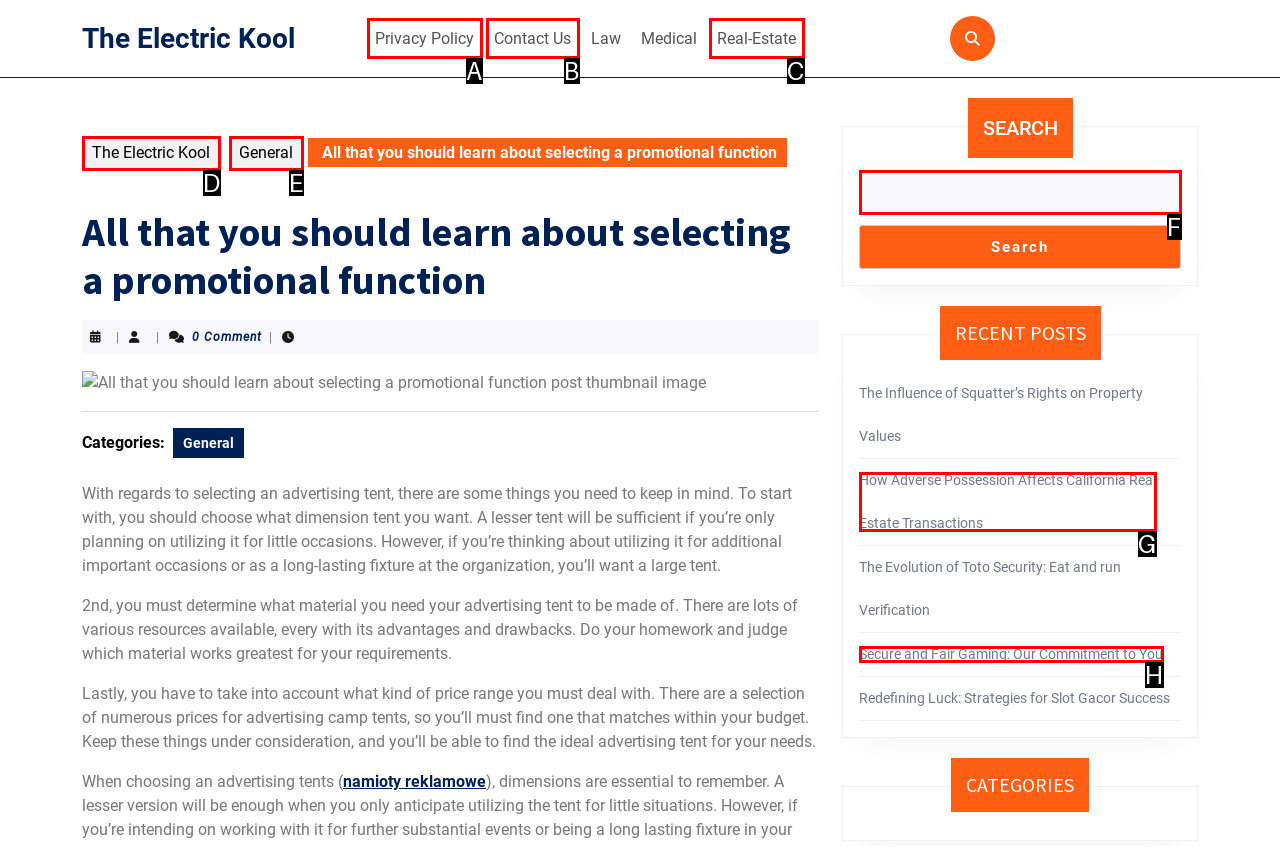Identify the HTML element that best matches the description: Privacy Policy. Provide your answer by selecting the corresponding letter from the given options.

A